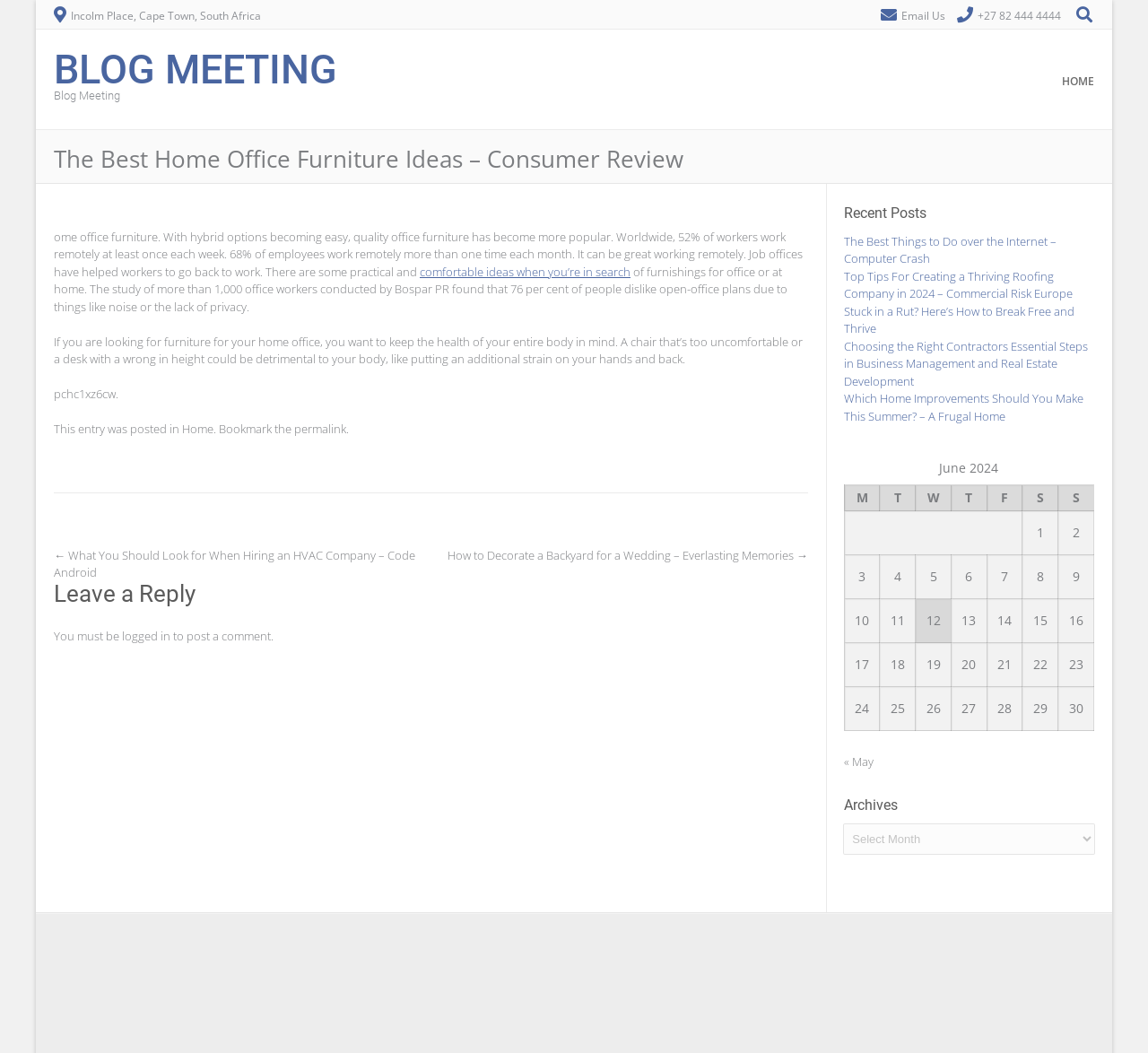By analyzing the image, answer the following question with a detailed response: How many columns are in the calendar table?

The calendar table is located in the sidebar of the webpage and displays a list of dates with corresponding blog posts. The table has 7 columns, each representing a day of the week, from Monday to Sunday.